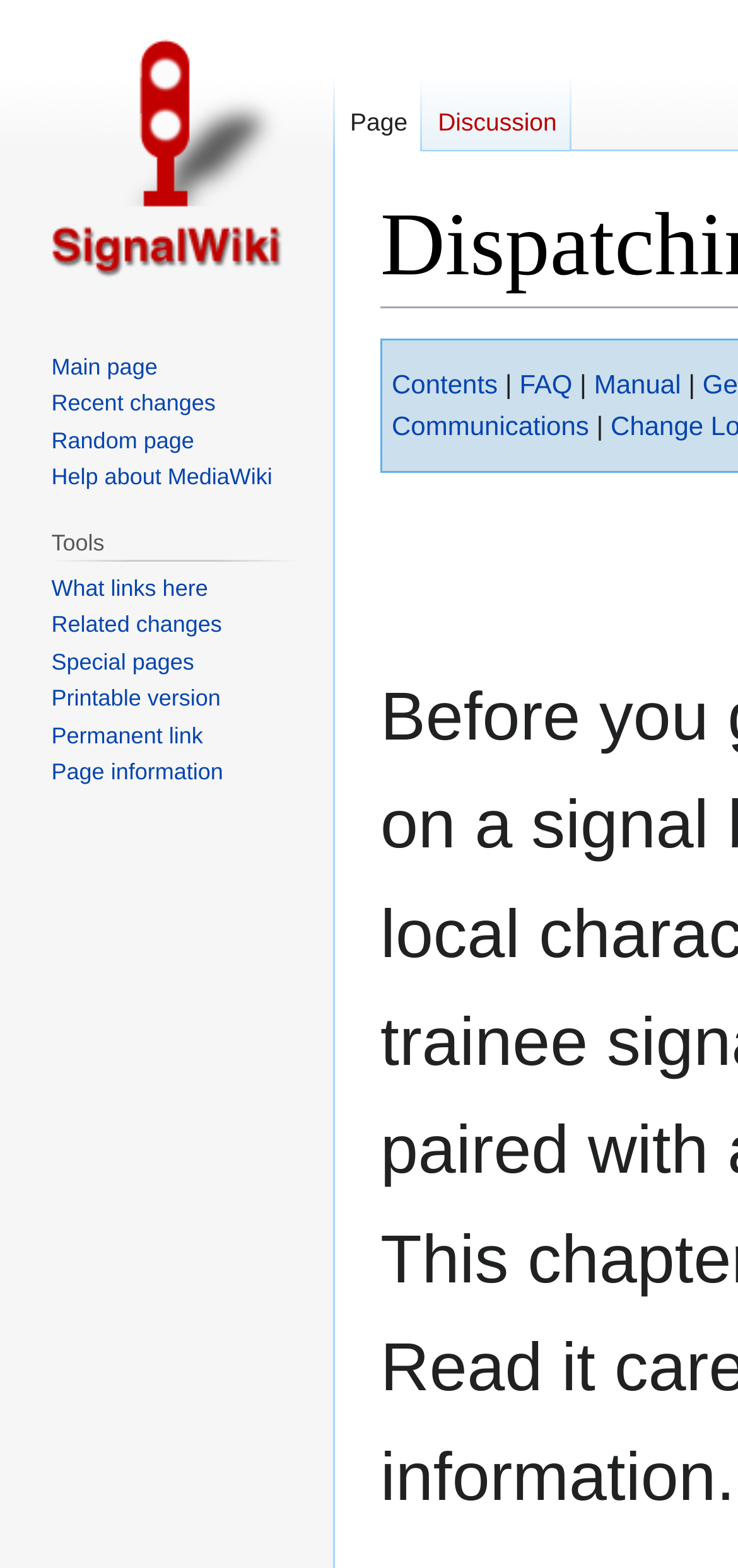Please identify the bounding box coordinates of where to click in order to follow the instruction: "View contents".

[0.531, 0.235, 0.674, 0.255]